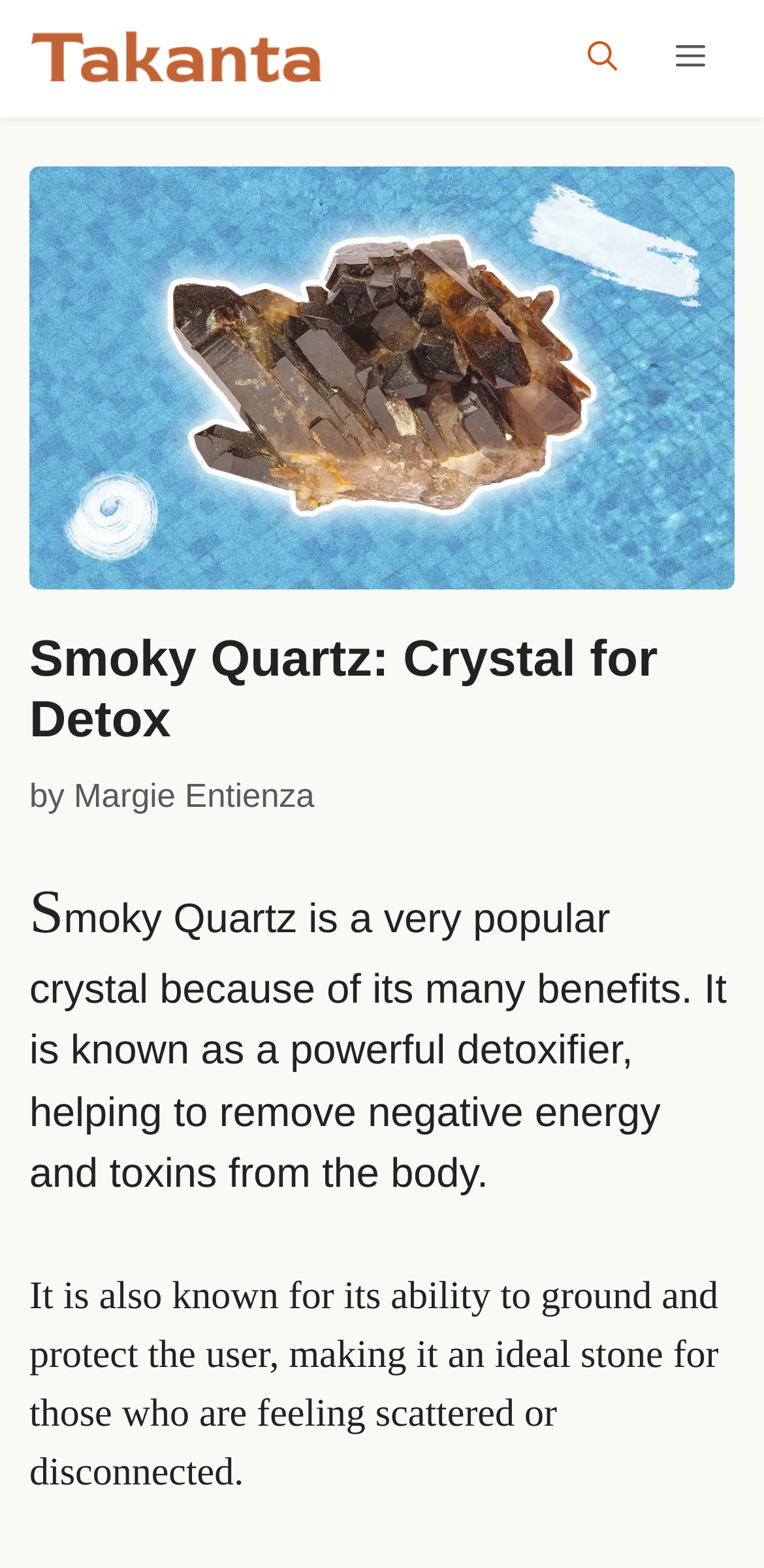Find the primary header on the webpage and provide its text.

Smoky Quartz: Crystal for Detox